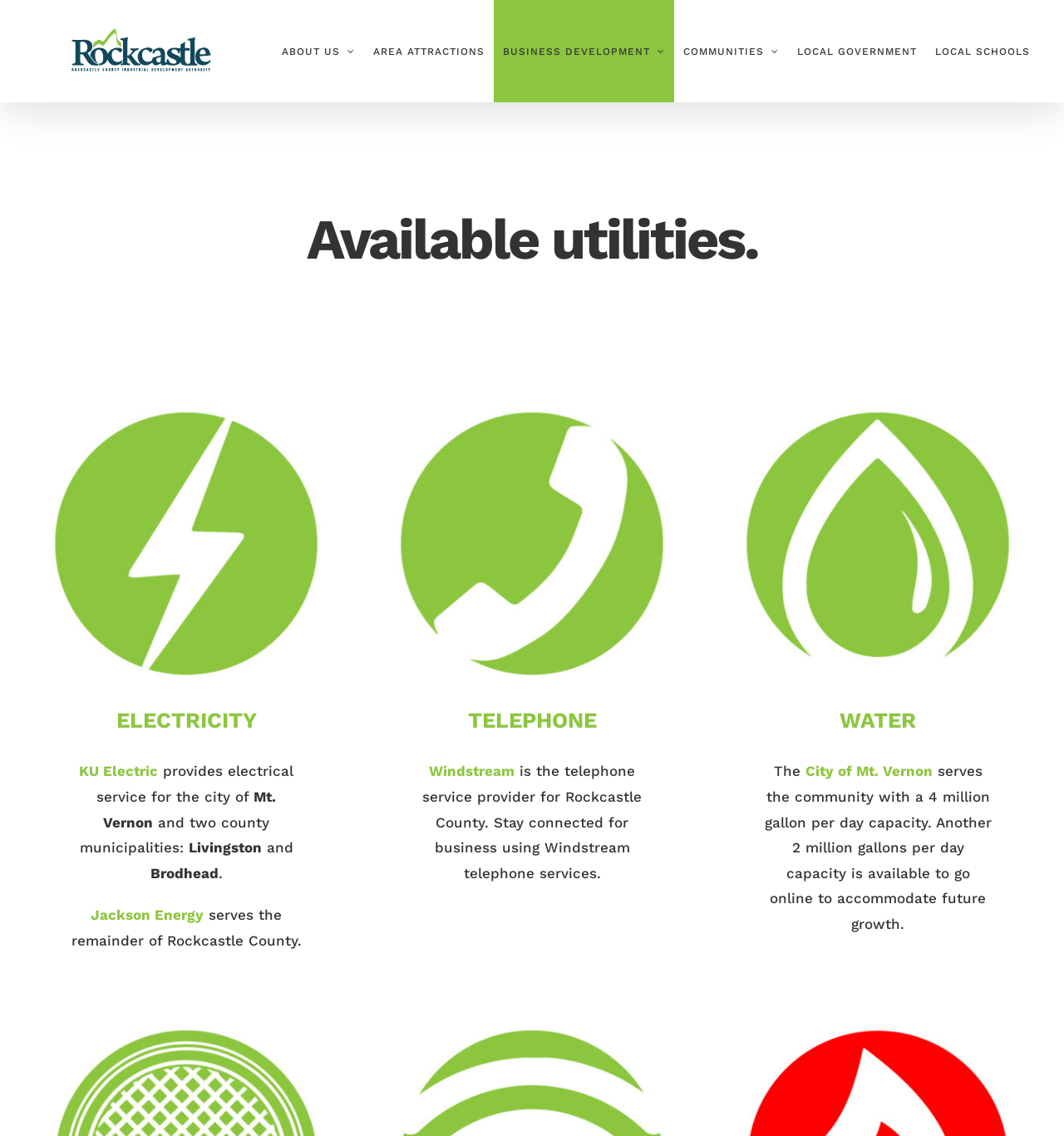Find the bounding box coordinates of the area to click in order to follow the instruction: "Click the 'Share' button".

None